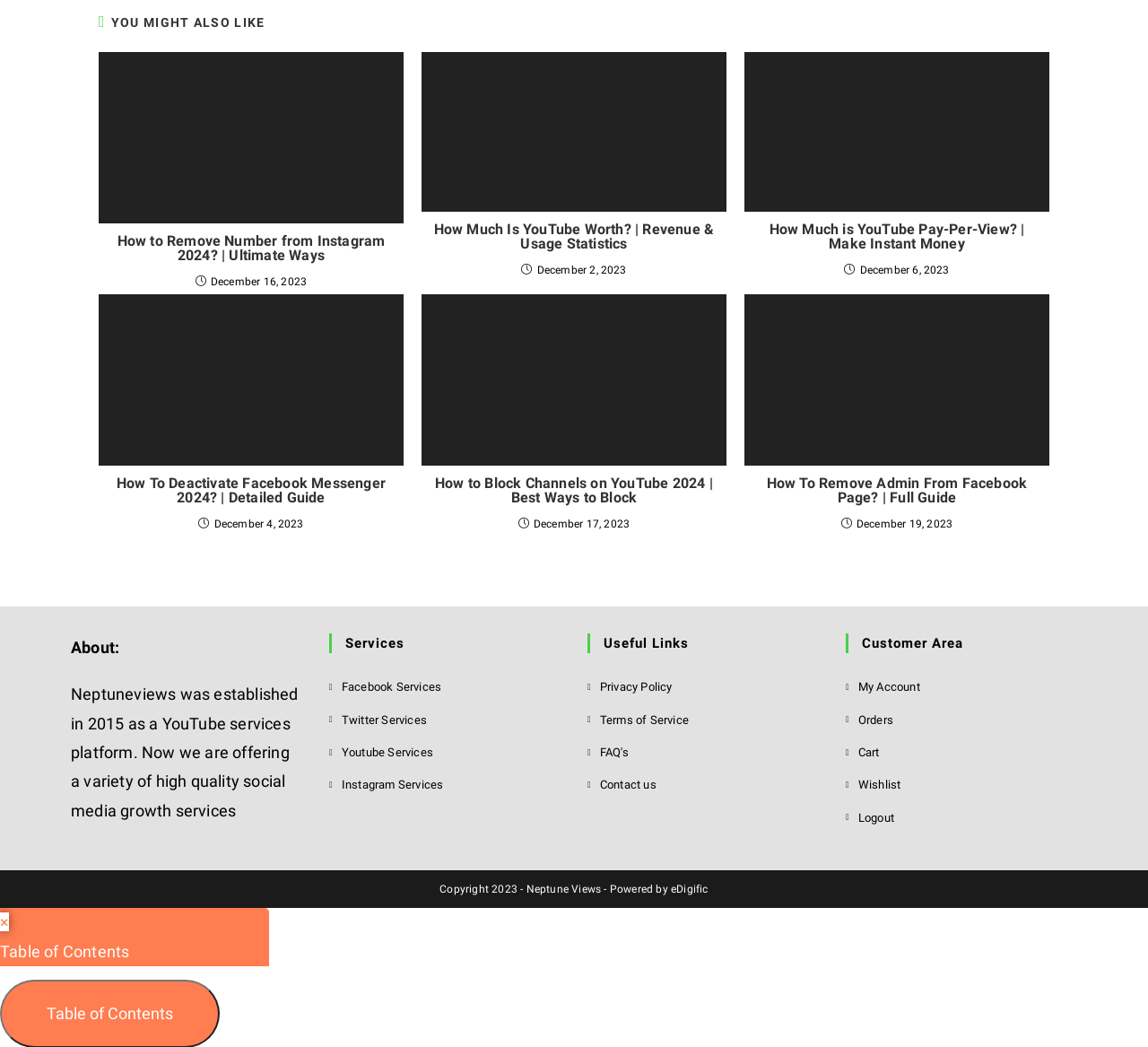Please determine the bounding box coordinates of the section I need to click to accomplish this instruction: "Access Facebook Services".

[0.287, 0.646, 0.385, 0.666]